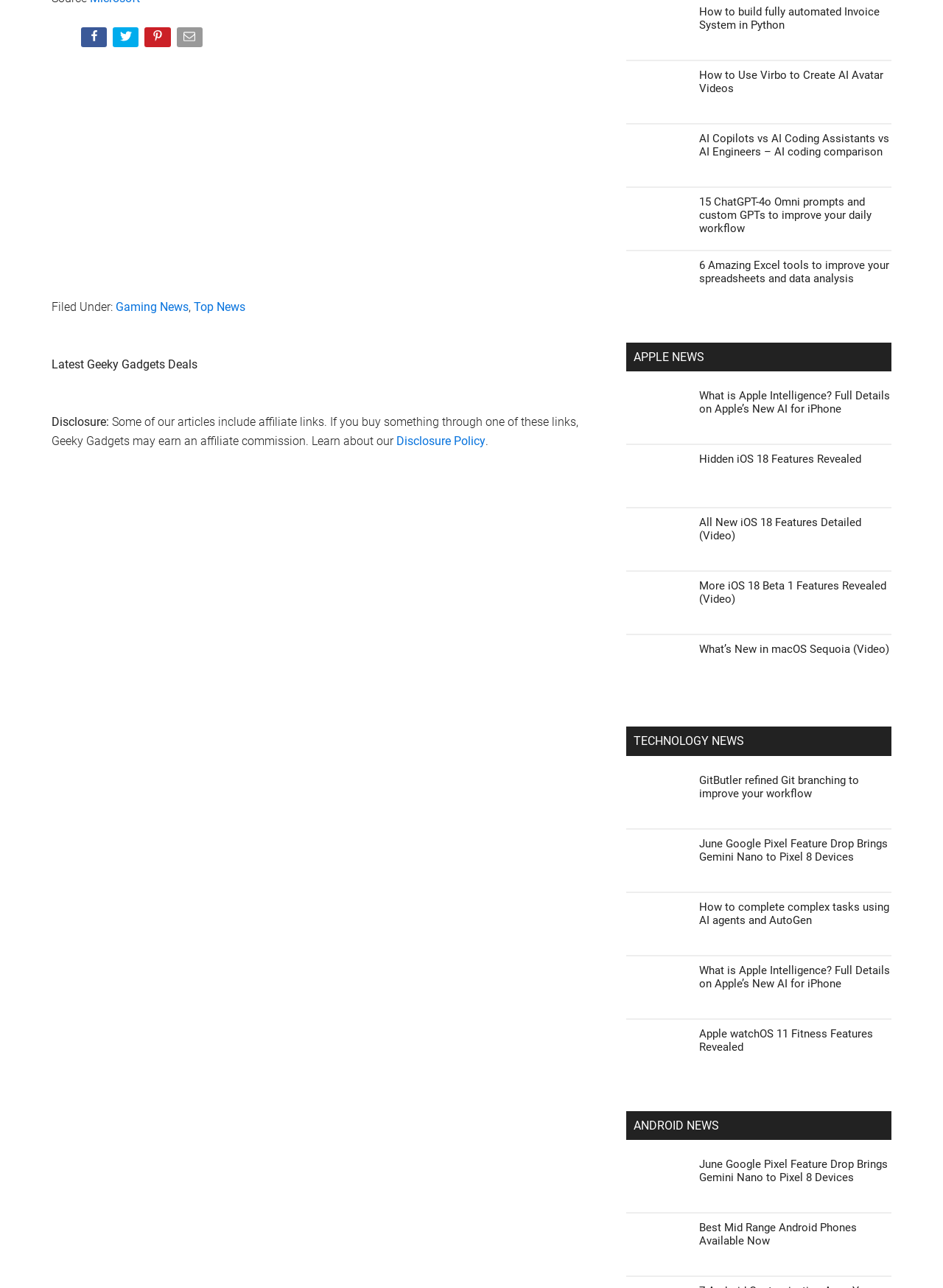What is the source of the article?
Provide an in-depth answer to the question, covering all aspects.

The source of the article can be determined by looking at the 'Source' label next to the 'Microsoft' link at the top of the webpage.